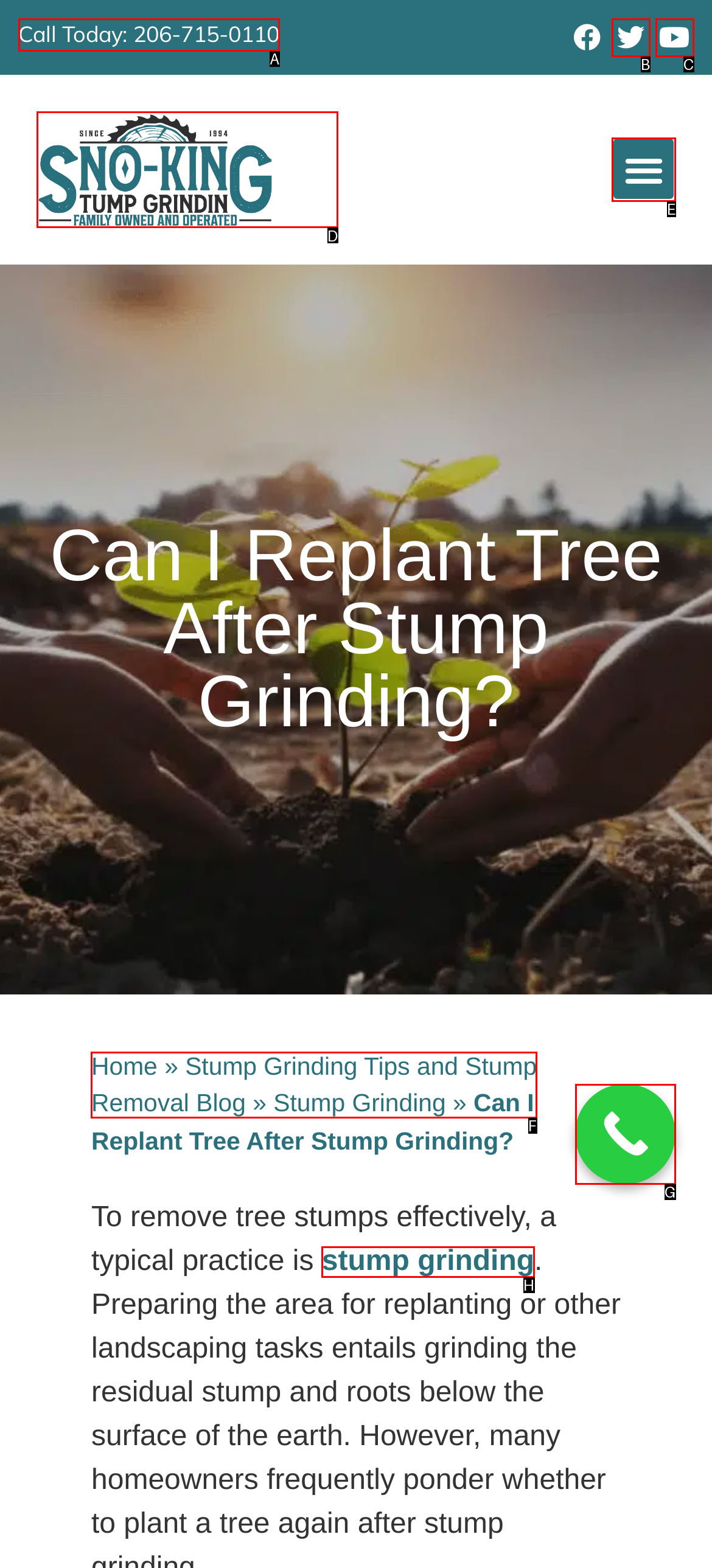Which lettered option should I select to achieve the task: Read the Stump Grinding Tips and Stump Removal Blog according to the highlighted elements in the screenshot?

F